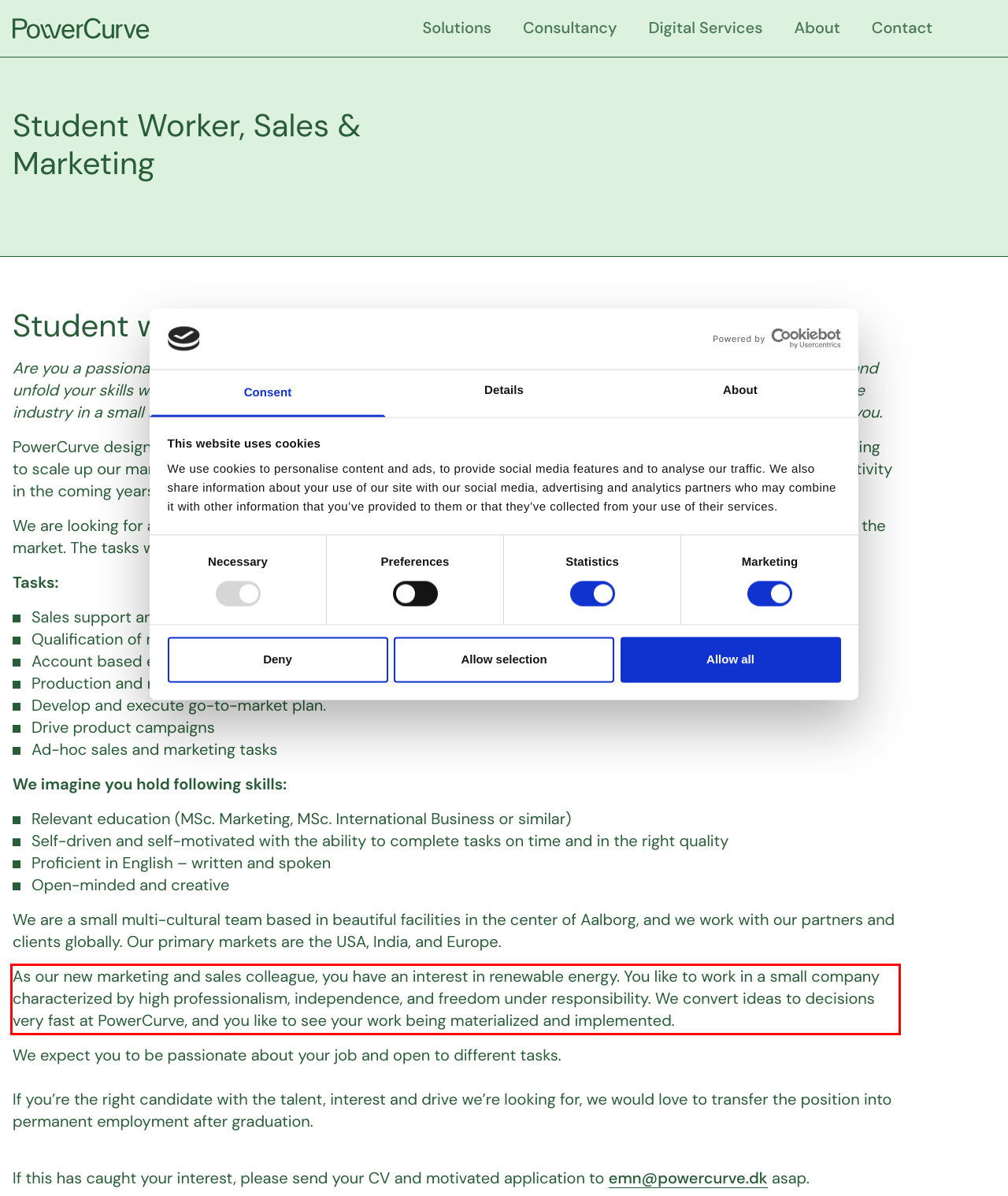Identify the red bounding box in the webpage screenshot and perform OCR to generate the text content enclosed.

As our new marketing and sales colleague, you have an interest in renewable energy. You like to work in a small company characterized by high professionalism, independence, and freedom under responsibility. We convert ideas to decisions very fast at PowerCurve, and you like to see your work being materialized and implemented.